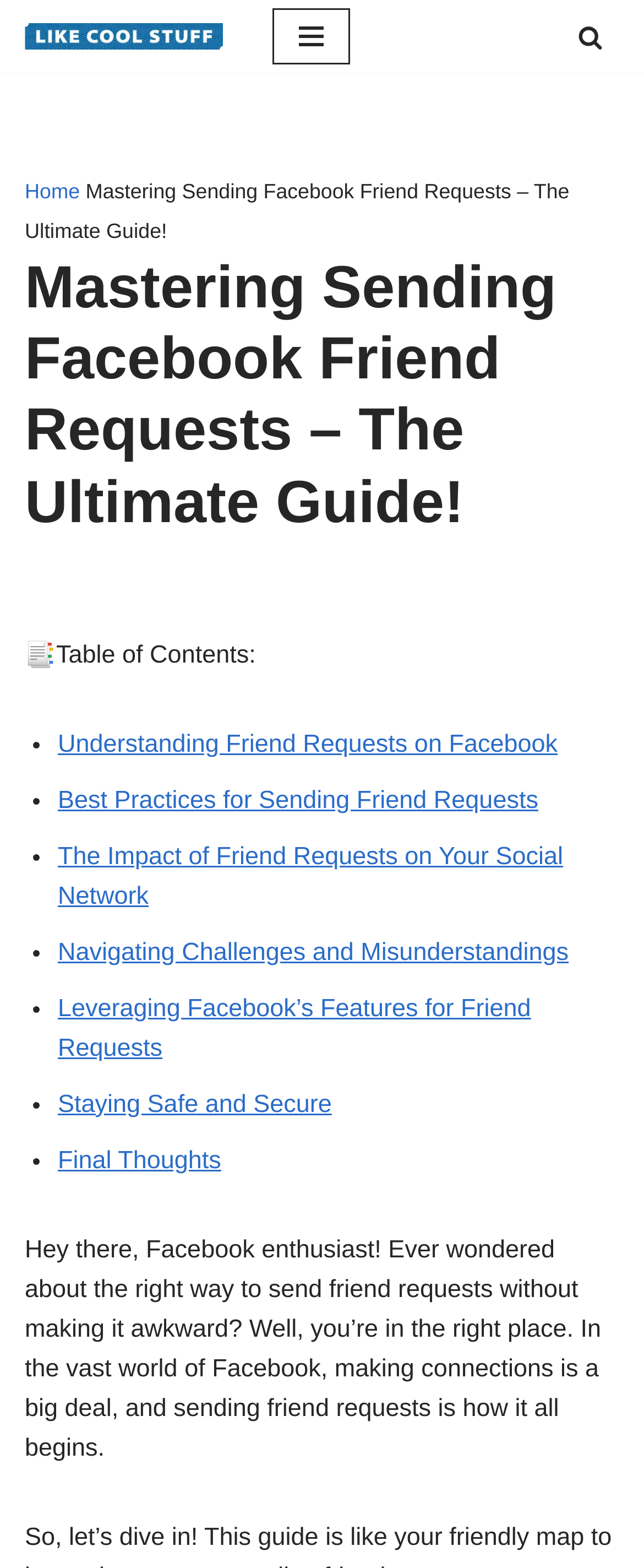Identify the bounding box coordinates of the specific part of the webpage to click to complete this instruction: "Read about Understanding Friend Requests on Facebook".

[0.067, 0.487, 0.804, 0.504]